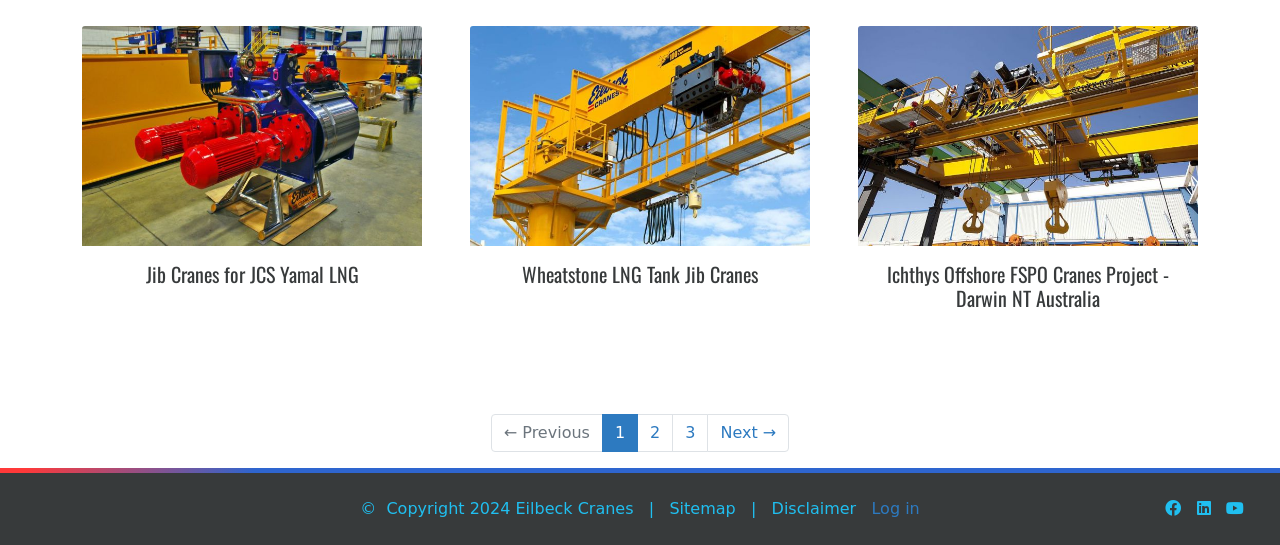Determine the coordinates of the bounding box for the clickable area needed to execute this instruction: "Read the article by Aliza Fassett".

None